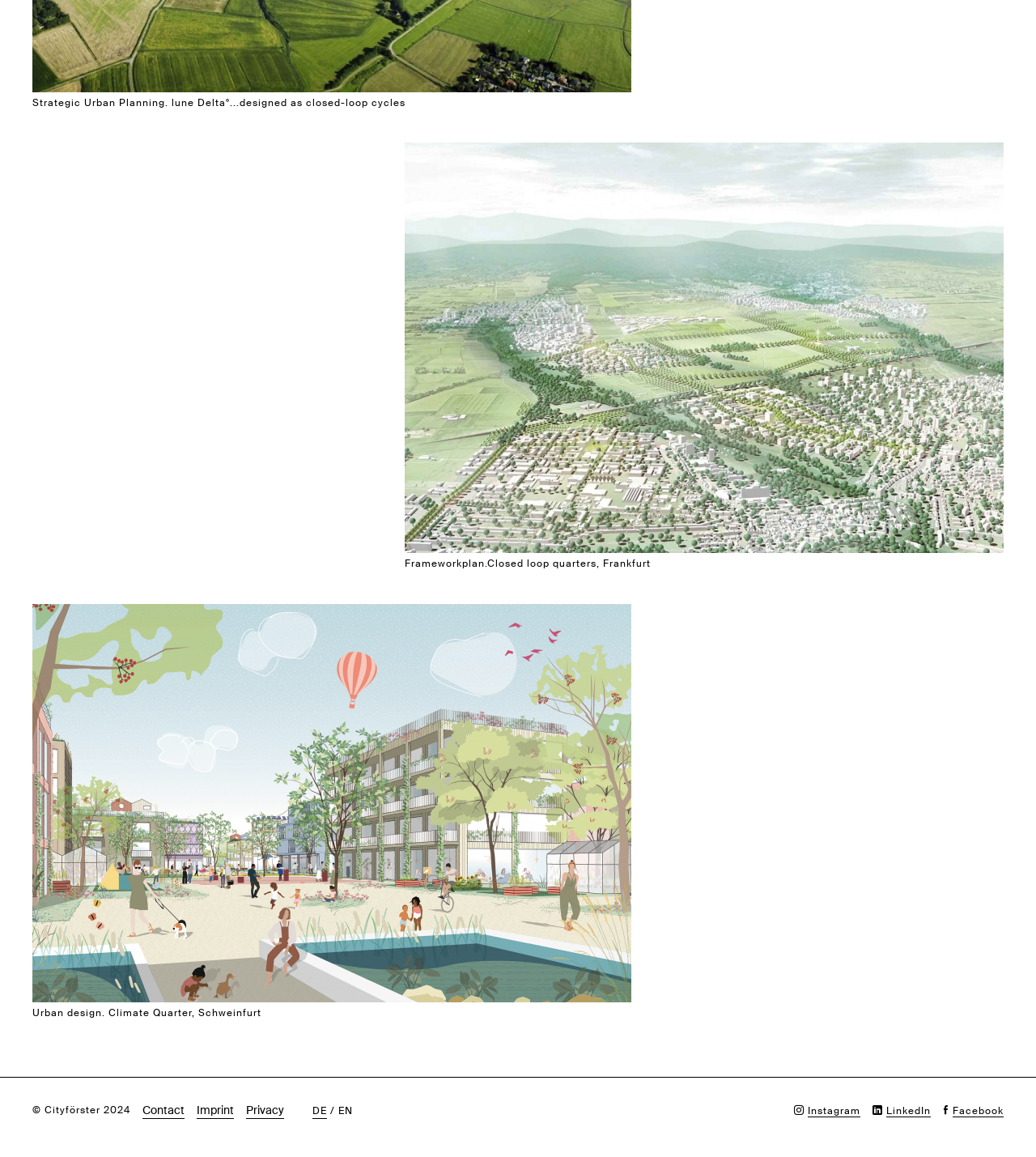How many social media links are present?
Answer the question in a detailed and comprehensive manner.

There are three social media links present at the bottom of the webpage, which are Instagram, LinkedIn, and Facebook, represented by their respective icons.